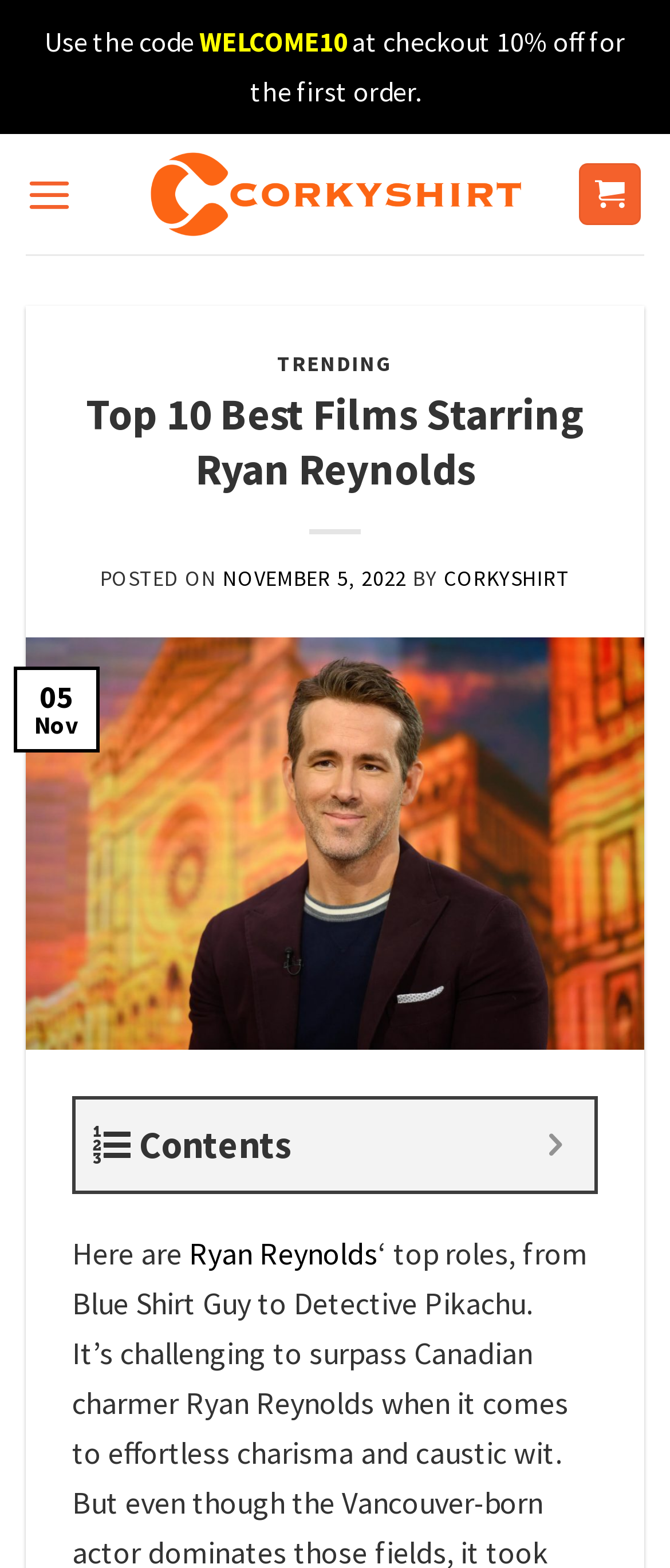Find the bounding box coordinates of the clickable region needed to perform the following instruction: "View the article posted on November 5, 2022". The coordinates should be provided as four float numbers between 0 and 1, i.e., [left, top, right, bottom].

[0.333, 0.36, 0.607, 0.377]